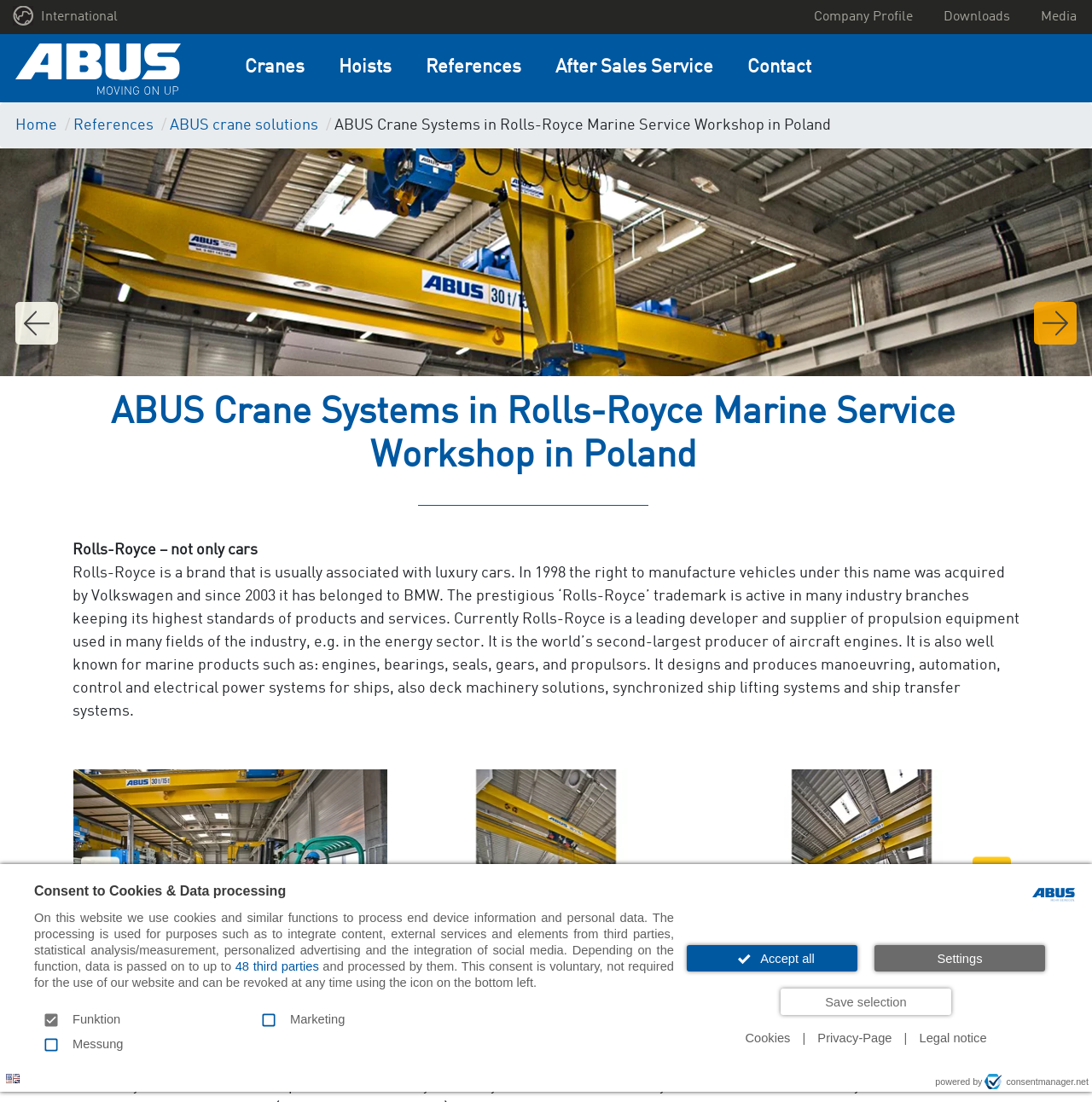Create a detailed description of the webpage's content and layout.

The webpage is about ABUS Crane Systems in Rolls-Royce Marine Service Workshop in Poland. At the top, there is a dialog box for consenting to cookies and data processing, which includes a heading, a paragraph of text, and several checkboxes and buttons. Below this dialog box, there is a logo and a link to the company's website.

The main content of the webpage is divided into sections. The first section has a heading and a paragraph of text about Rolls-Royce, a brand commonly associated with luxury cars, but also active in other industries, including marine products. 

Below this section, there is an image of an ABUS slewing crane in the Rolls-Royce company in Poland. The next section has a heading and a paragraph of text about ABUS Crane Systems in Rolls-Royce Marine Service Workshop in Poland. 

Following this, there are three links to images of cranes in use as hoists for lifting components of the company Rolls-Royce. 

At the bottom of the webpage, there are several links to other pages, including the company profile, downloads, media, and contact information. There are also links to information for suppliers, legal notice, privacy policy, and cookie settings. Additionally, there is a copyright notice and several social media links.